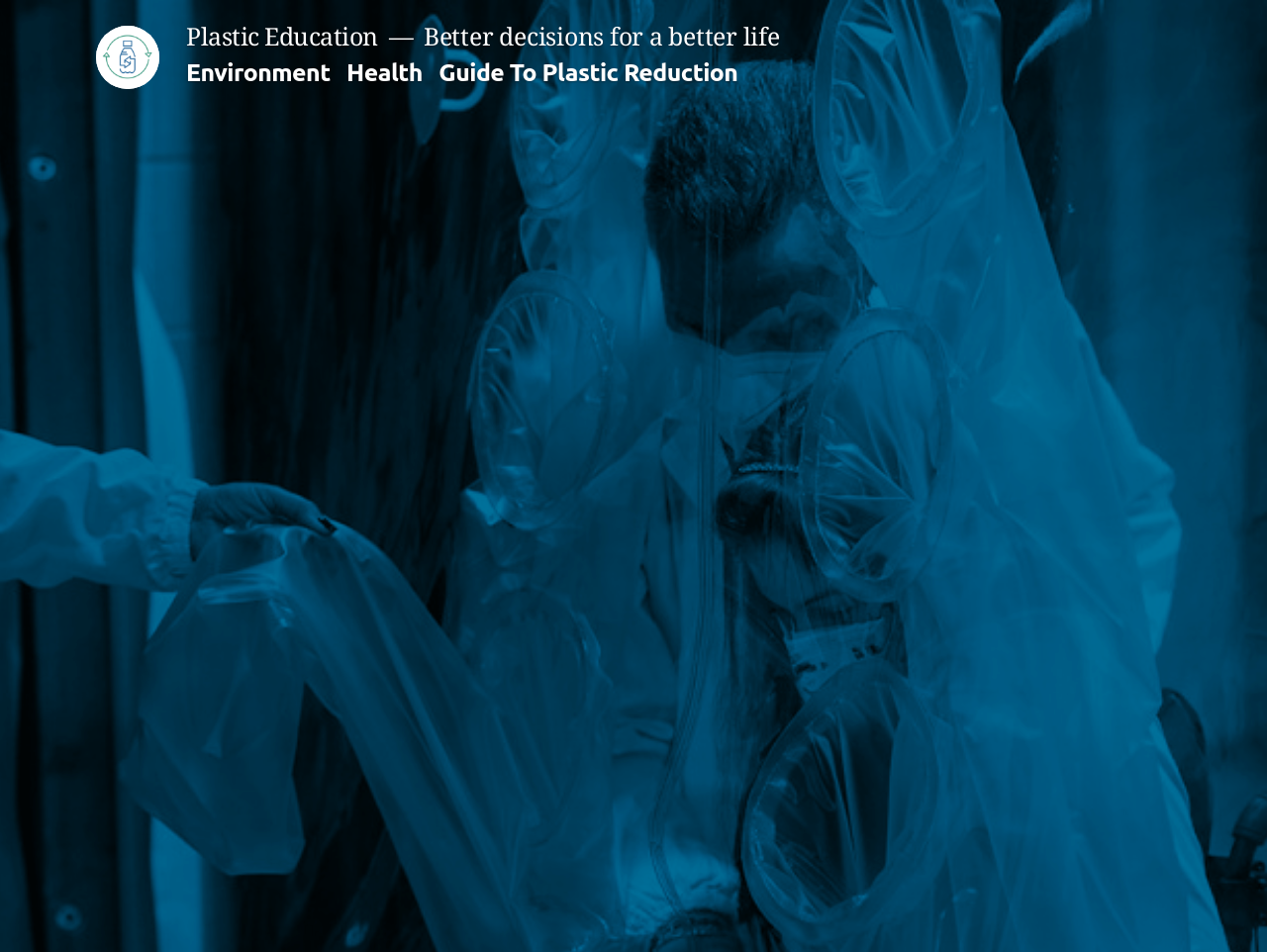Give a concise answer using only one word or phrase for this question:
How many links are in the top menu?

3